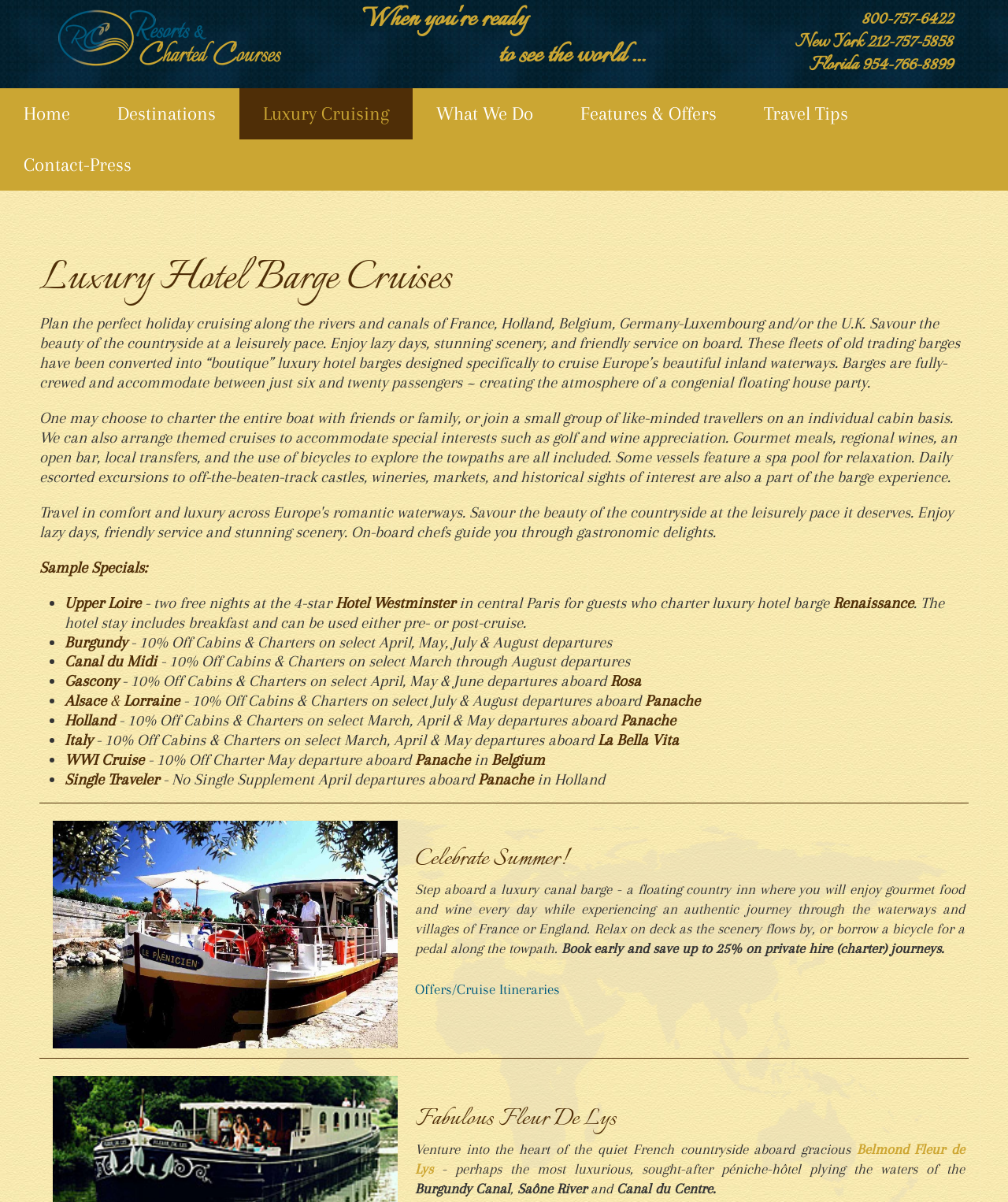Provide your answer in one word or a succinct phrase for the question: 
What type of travel experience is offered on this website?

Luxury hotel barge cruises